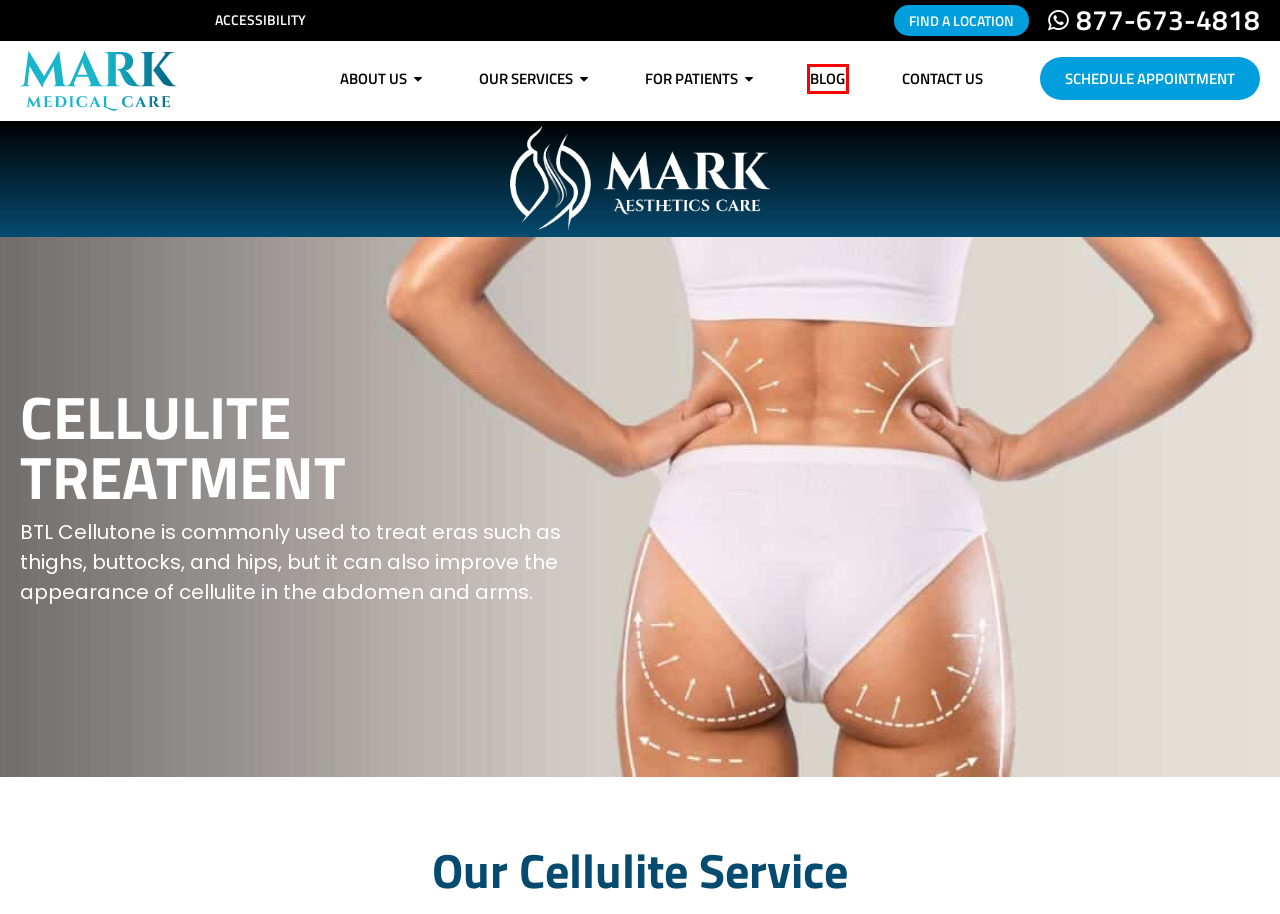Inspect the provided webpage screenshot, concentrating on the element within the red bounding box. Select the description that best represents the new webpage after you click the highlighted element. Here are the candidates:
A. Hollywood's Varicose Veins: Causes, Treatment & Prevention
B. Transform Your Look with Aesthetics Care | Mark Medical Care
C. Effective Varicose Veins Treatments | Mark Medical Care
D. Varicose Veins, Fibroids & Aesthetics | Mark Medical Care
E. Fibroid Care | Mark Medical Care
F. Varicose Veins & Fibroids Treatment | Mark Medical Care
G. Venous Insufficiency: A Health Threat | Mark Medical Care
H. Blog | Varicose Veins Center | Mark Medical Care

H